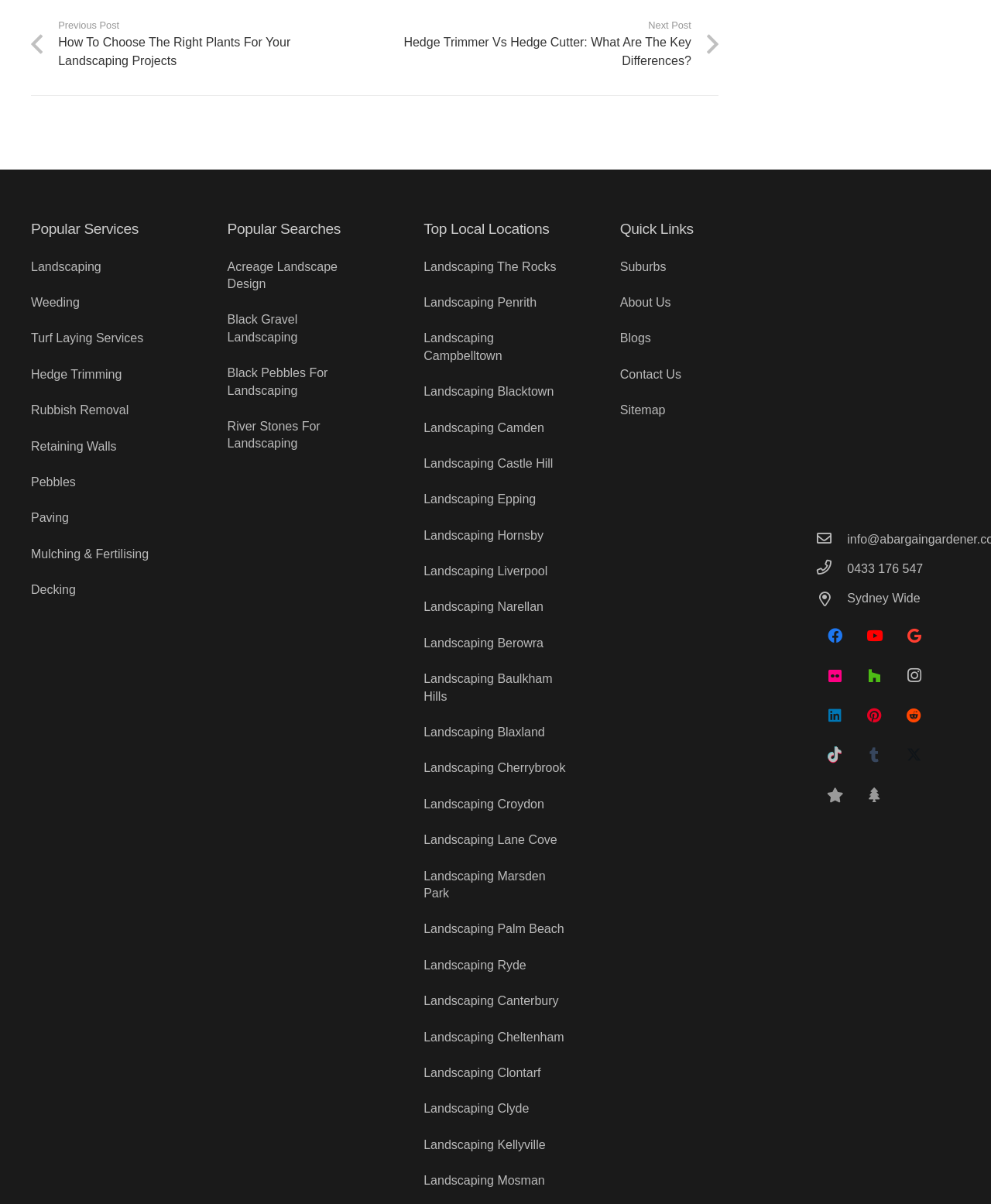Pinpoint the bounding box coordinates for the area that should be clicked to perform the following instruction: "Get in touch through 'info@abargaingardener.com.au' email".

[0.824, 0.44, 0.855, 0.458]